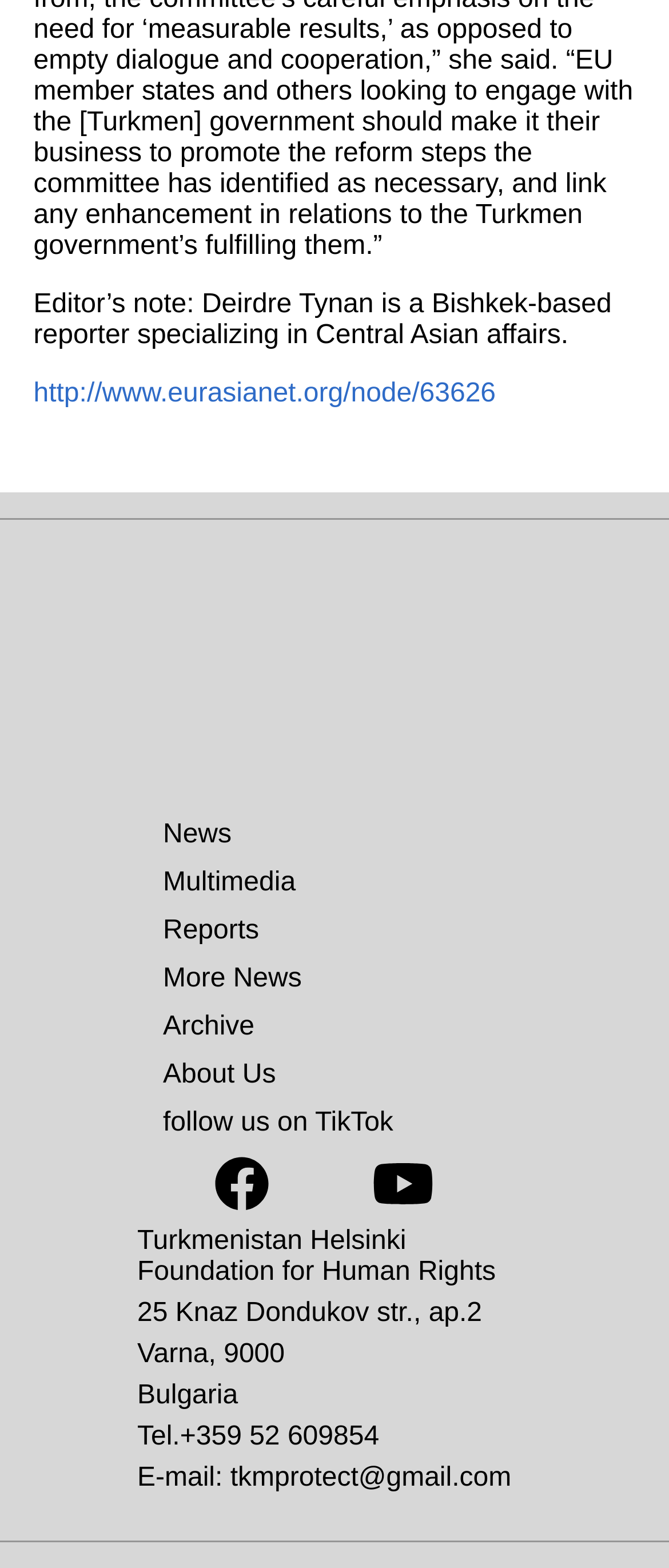Determine the bounding box coordinates for the area that needs to be clicked to fulfill this task: "Visit the Facebook page". The coordinates must be given as four float numbers between 0 and 1, i.e., [left, top, right, bottom].

[0.321, 0.753, 0.403, 0.772]